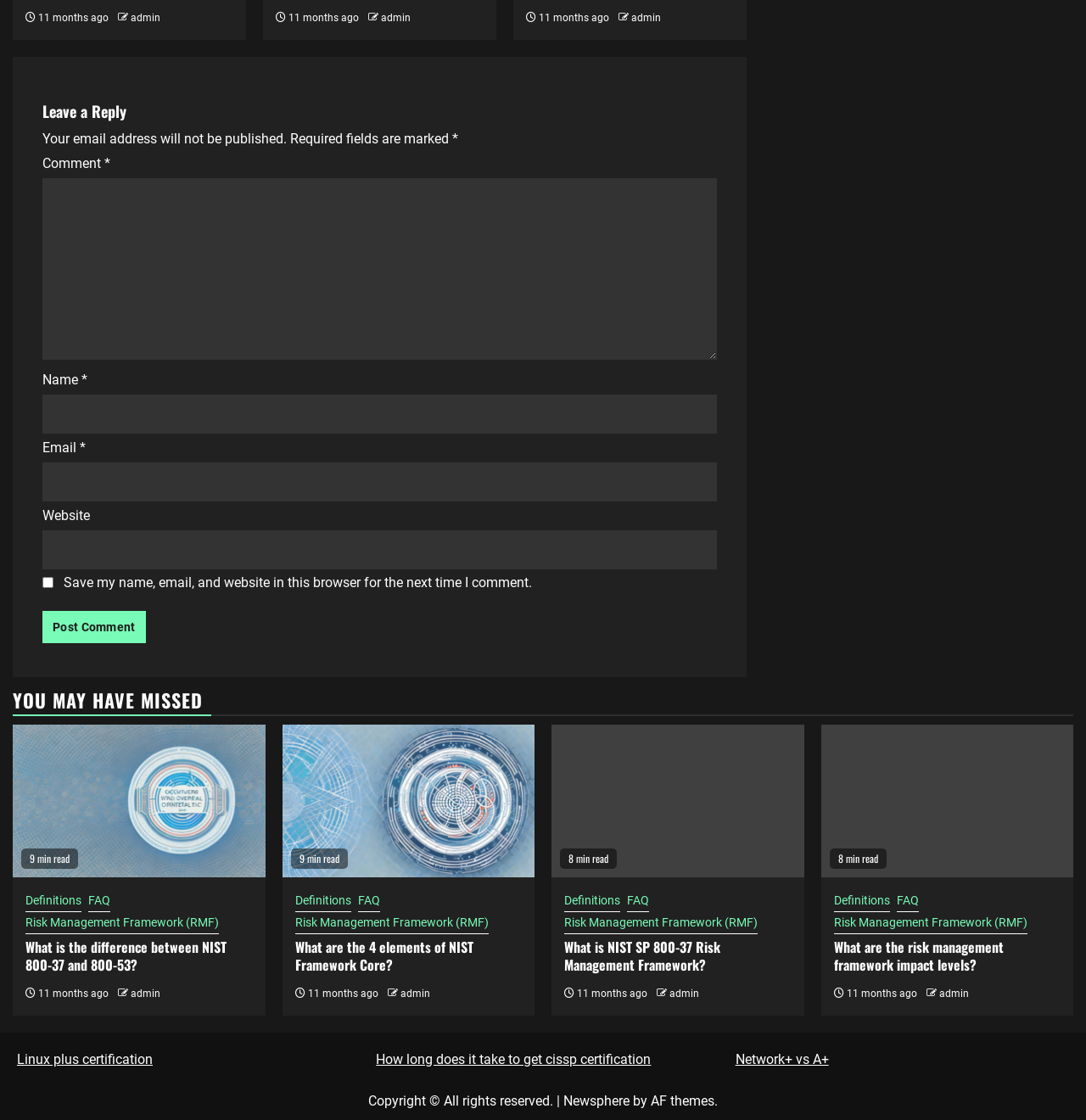Please provide a brief answer to the following inquiry using a single word or phrase:
What is the purpose of the comment section?

Leave a reply